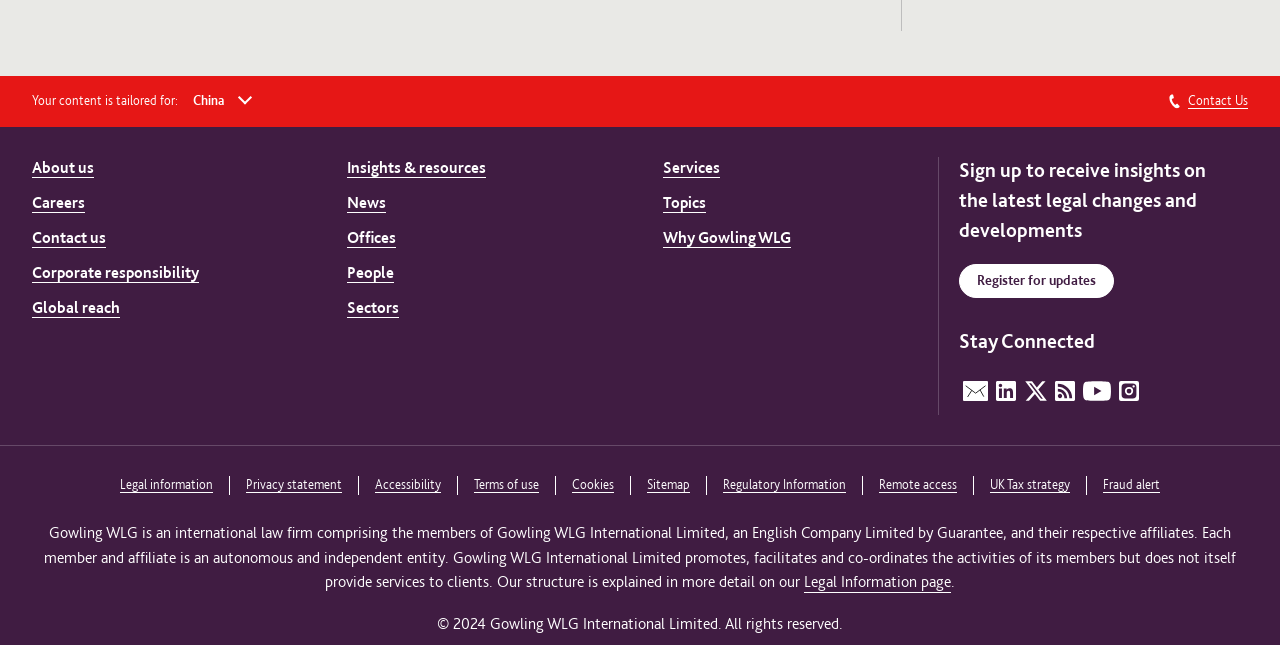Please find the bounding box coordinates for the clickable element needed to perform this instruction: "View Legal Information page".

[0.628, 0.857, 0.743, 0.884]